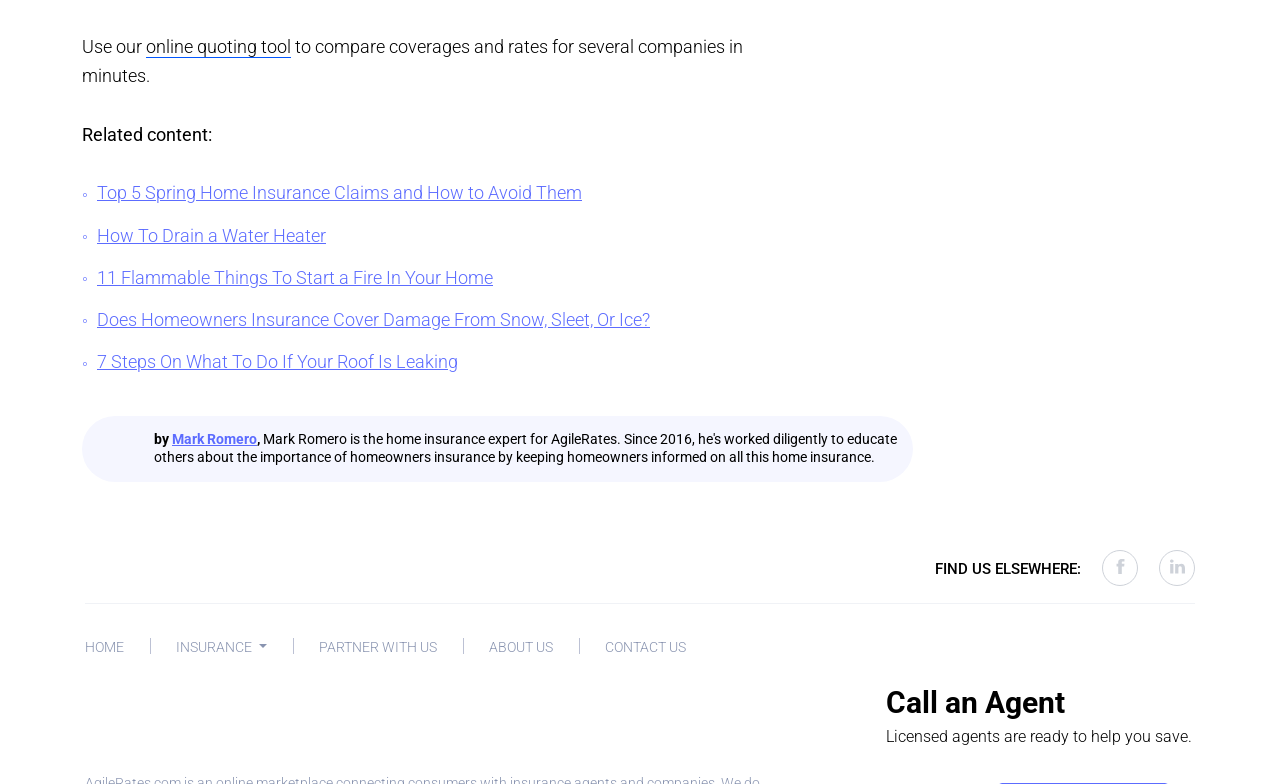Use a single word or phrase to answer the question: What is the purpose of the online quoting tool?

Compare coverages and rates